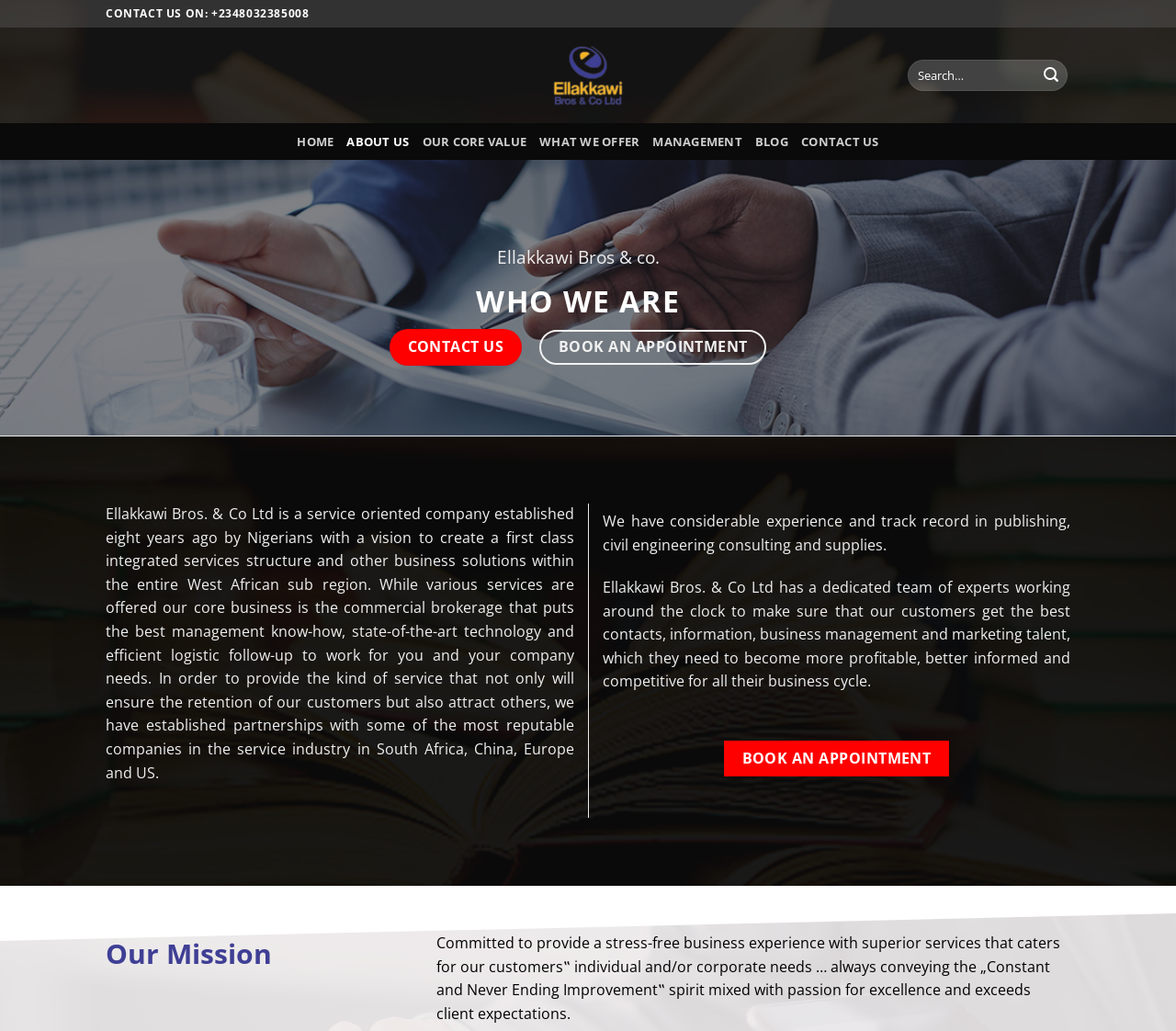Give a concise answer using only one word or phrase for this question:
What is the name of the company?

Ellakkawi Bros & Co